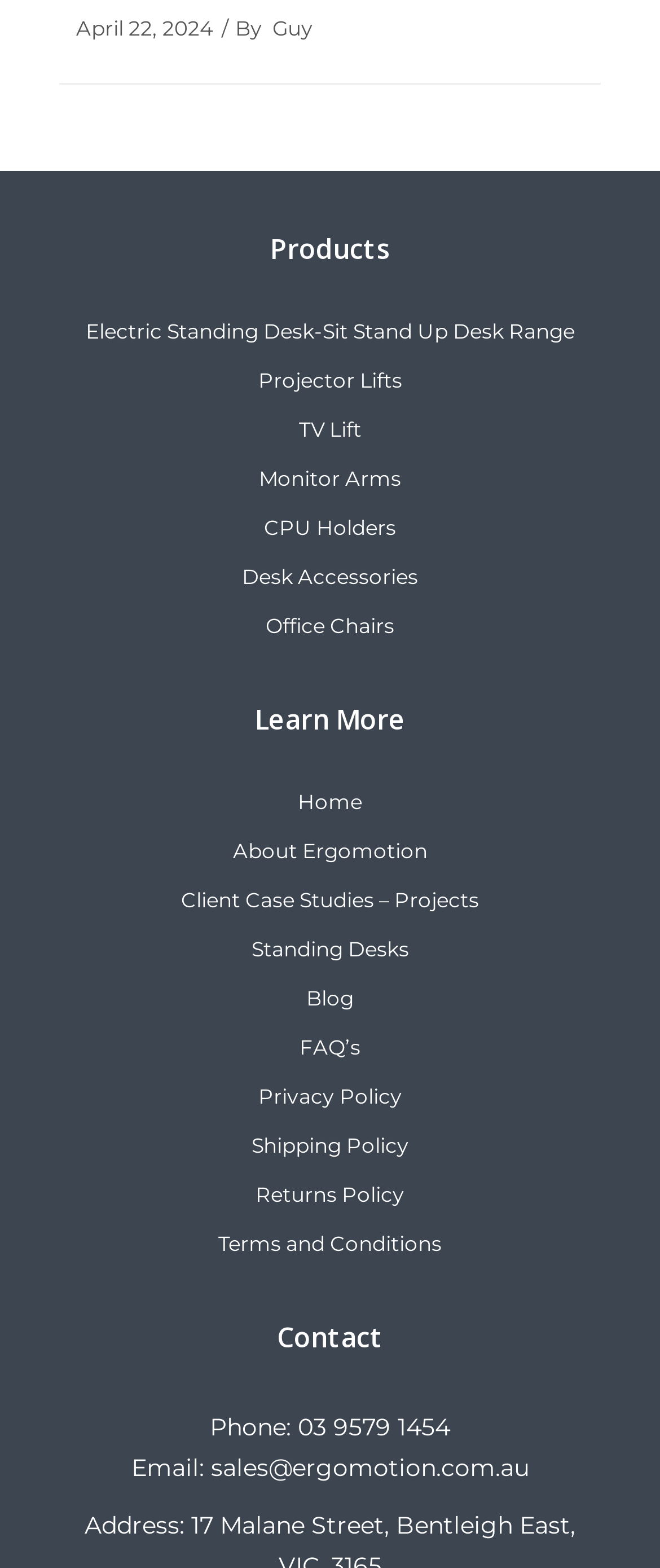What is the date mentioned at the top?
Please answer the question as detailed as possible based on the image.

The date 'April 22, 2024' is mentioned at the top of the webpage, which can be found in the link element with the text 'April 22, 2024' and bounding box coordinates [0.115, 0.009, 0.323, 0.026].